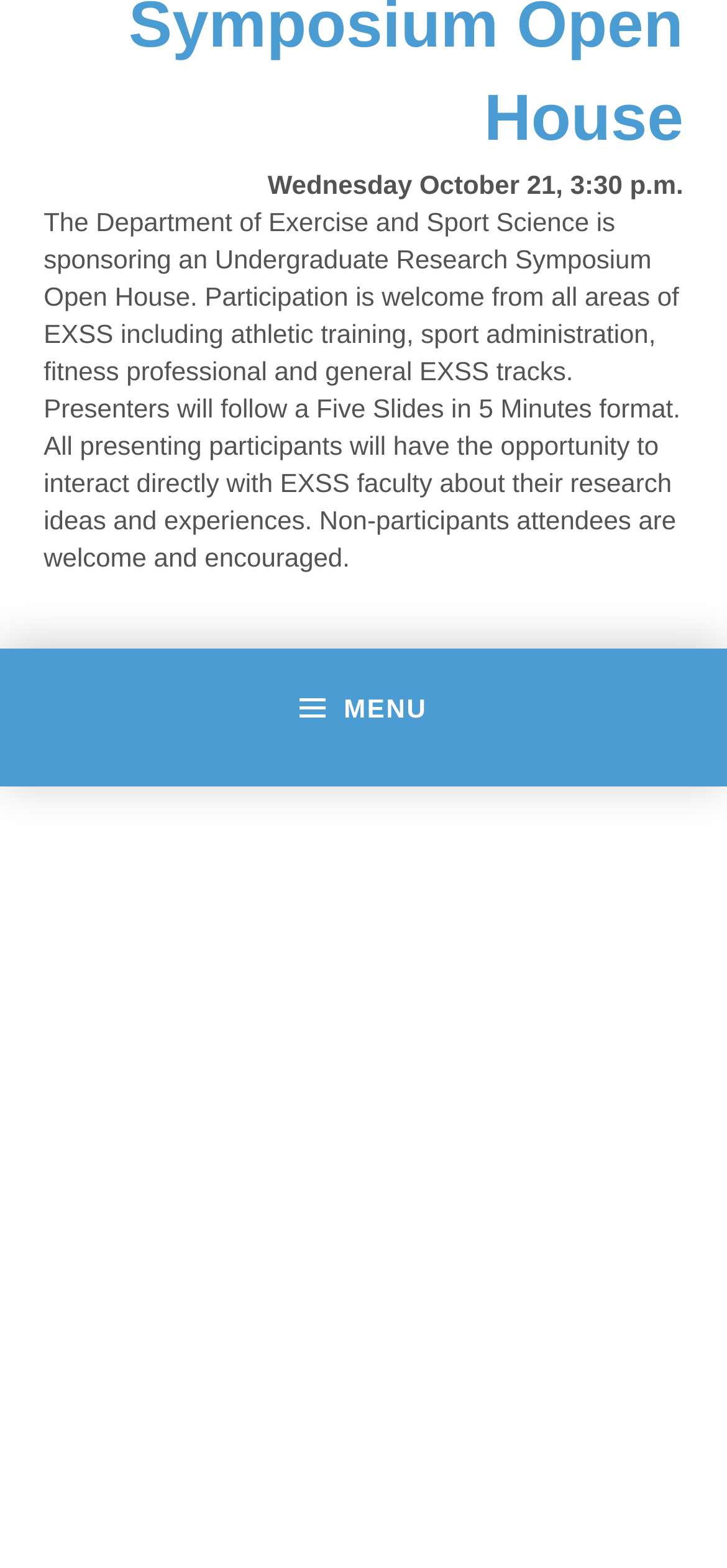Given the description of the UI element: "KMWorld", predict the bounding box coordinates in the form of [left, top, right, bottom], with each value being a float between 0 and 1.

None